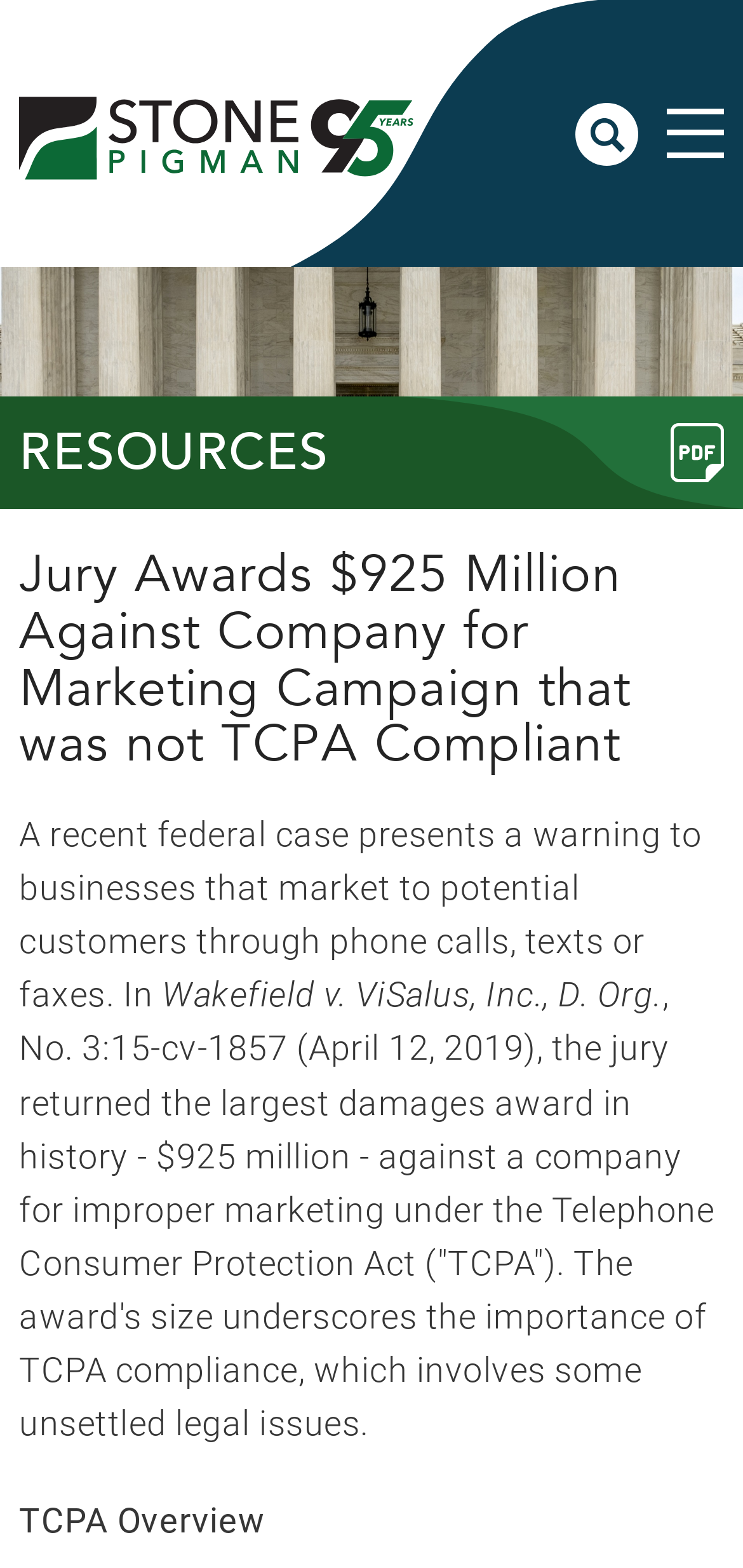Please answer the following question using a single word or phrase: What is the name of the law firm mentioned?

Stone Pigman Walther Wittmann L.L.C.